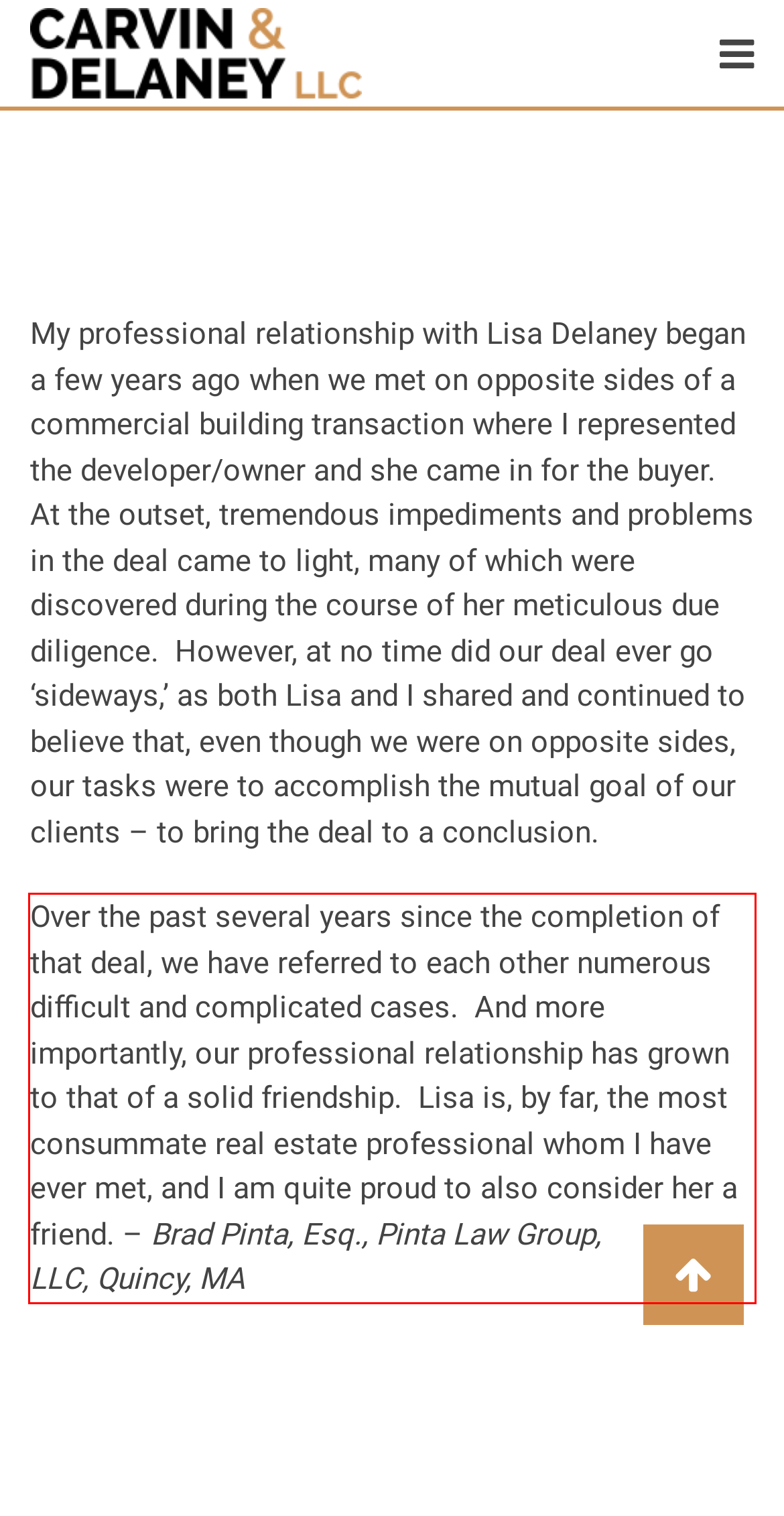Identify the red bounding box in the webpage screenshot and perform OCR to generate the text content enclosed.

Over the past several years since the completion of that deal, we have referred to each other numerous difficult and complicated cases. And more importantly, our professional relationship has grown to that of a solid friendship. Lisa is, by far, the most consummate real estate professional whom I have ever met, and I am quite proud to also consider her a friend. – Brad Pinta, Esq., Pinta Law Group, LLC, Quincy, MA